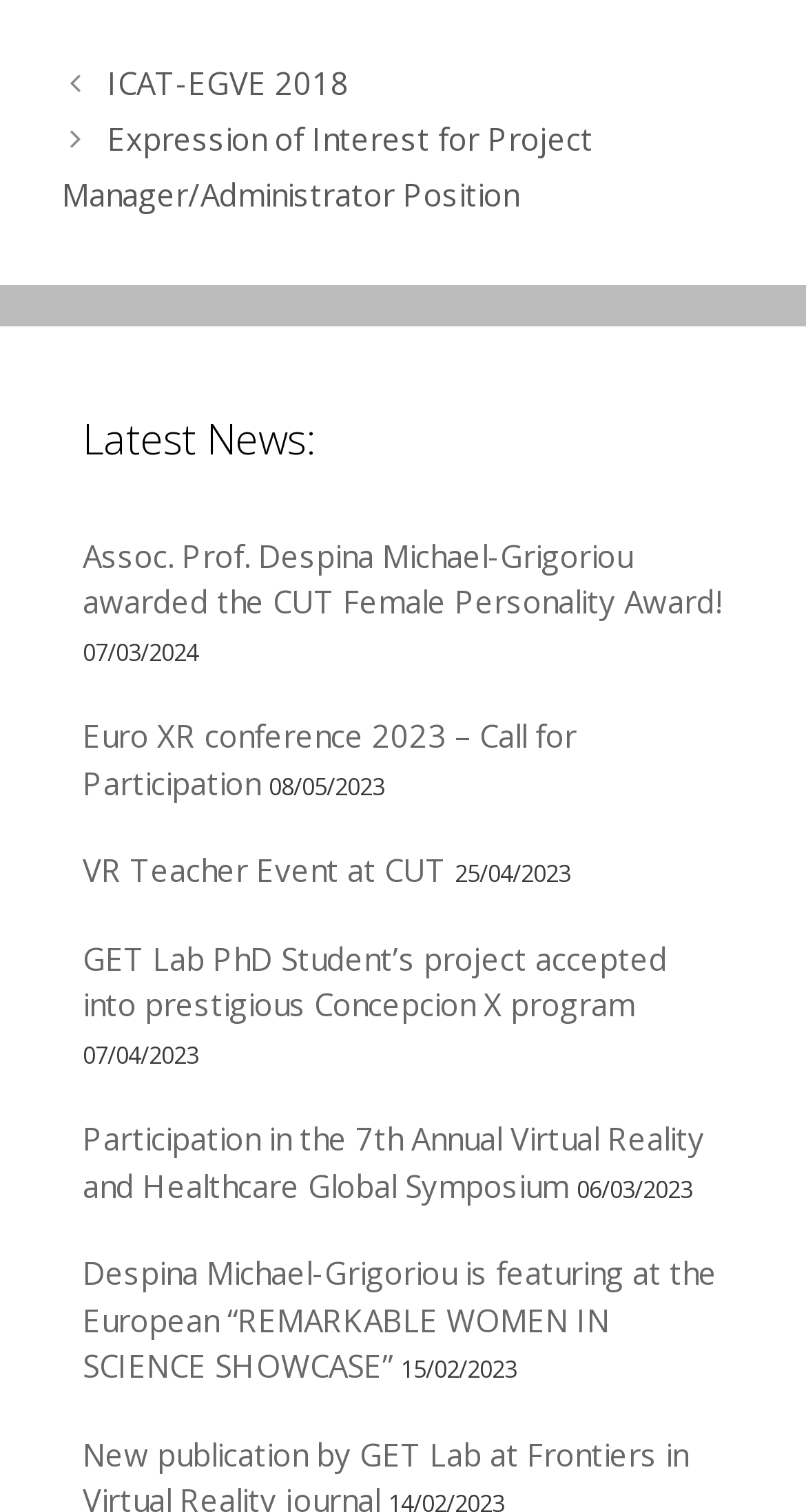Please mark the bounding box coordinates of the area that should be clicked to carry out the instruction: "Read about Assoc. Prof. Despina Michael-Grigoriou's award".

[0.103, 0.353, 0.895, 0.411]